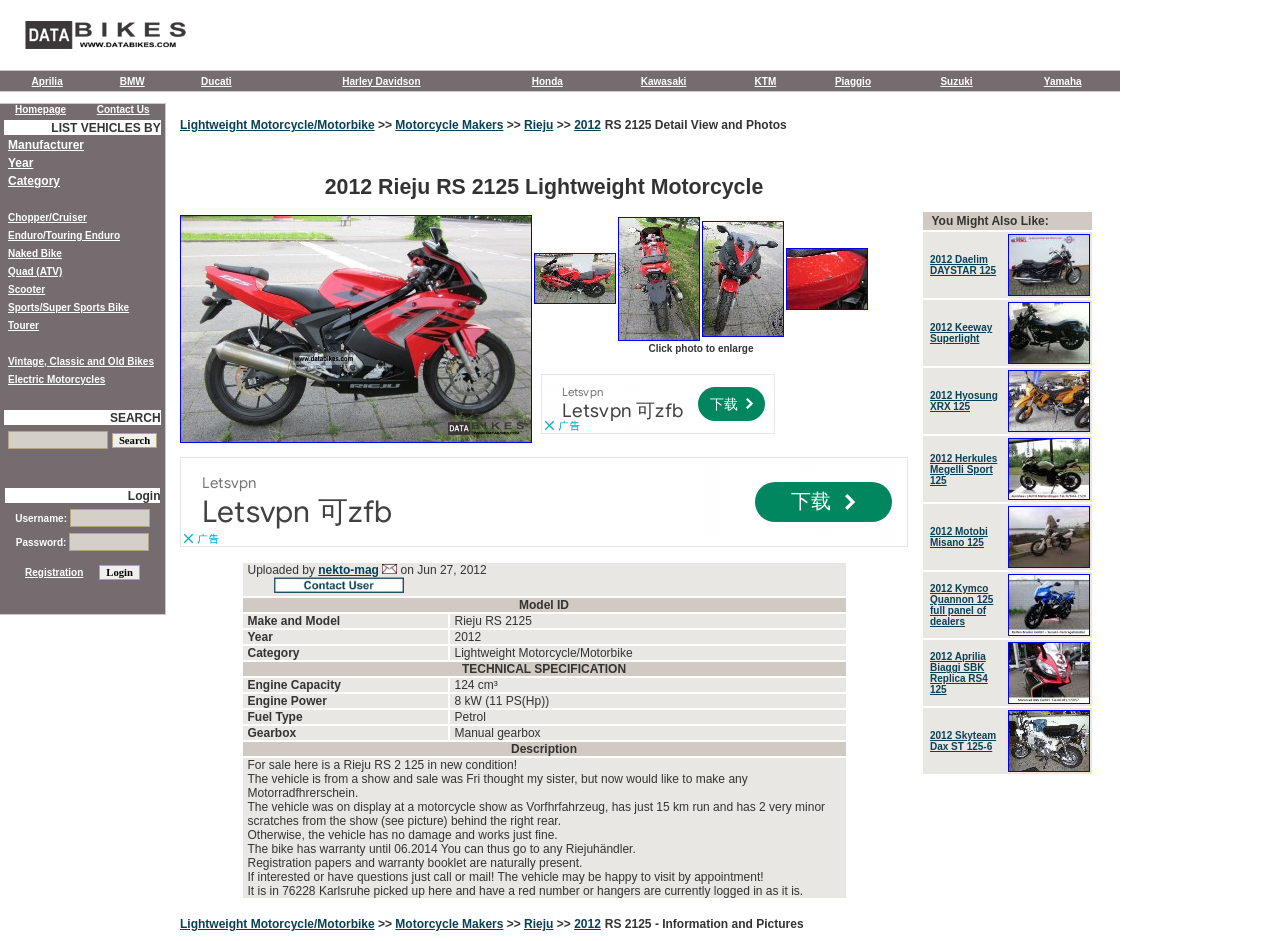Give a full account of the webpage's elements and their arrangement.

This webpage is about the 2012 Rieju RS 2125 Lightweight Motorcycle/Motorbike. At the top, there is a logo of databikes.com, which is an online bikes database. Below the logo, there is a row of links to various motorcycle manufacturers, including Aprilia, BMW, Ducati, Harley Davidson, Honda, Kawasaki, KTM, Piaggio, Suzuki, and Yamaha.

Underneath the manufacturer links, there is a section with a heading that reads "2012 Rieju RS 2125 Lightweight Motorcycle". This section contains a table with a photo of the motorcycle on the left and a list of four smaller photos on the right, which are thumbnails of the same motorcycle from different angles. Each of these smaller photos is a link to enlarge the image.

To the right of the main photo, there is a block of text that reads "RS 2125 Detail View and Photos". Below this text, there is an advertisement iframe.

Further down the page, there is a table with a single row that contains information about the motorcycle, including the uploader's name, nekto-mag, and the date of submission, June 27, 2012. There is also a "Submit" button in this row.

Throughout the page, there are several advertisements and iframes, including one at the top and another near the bottom of the page.